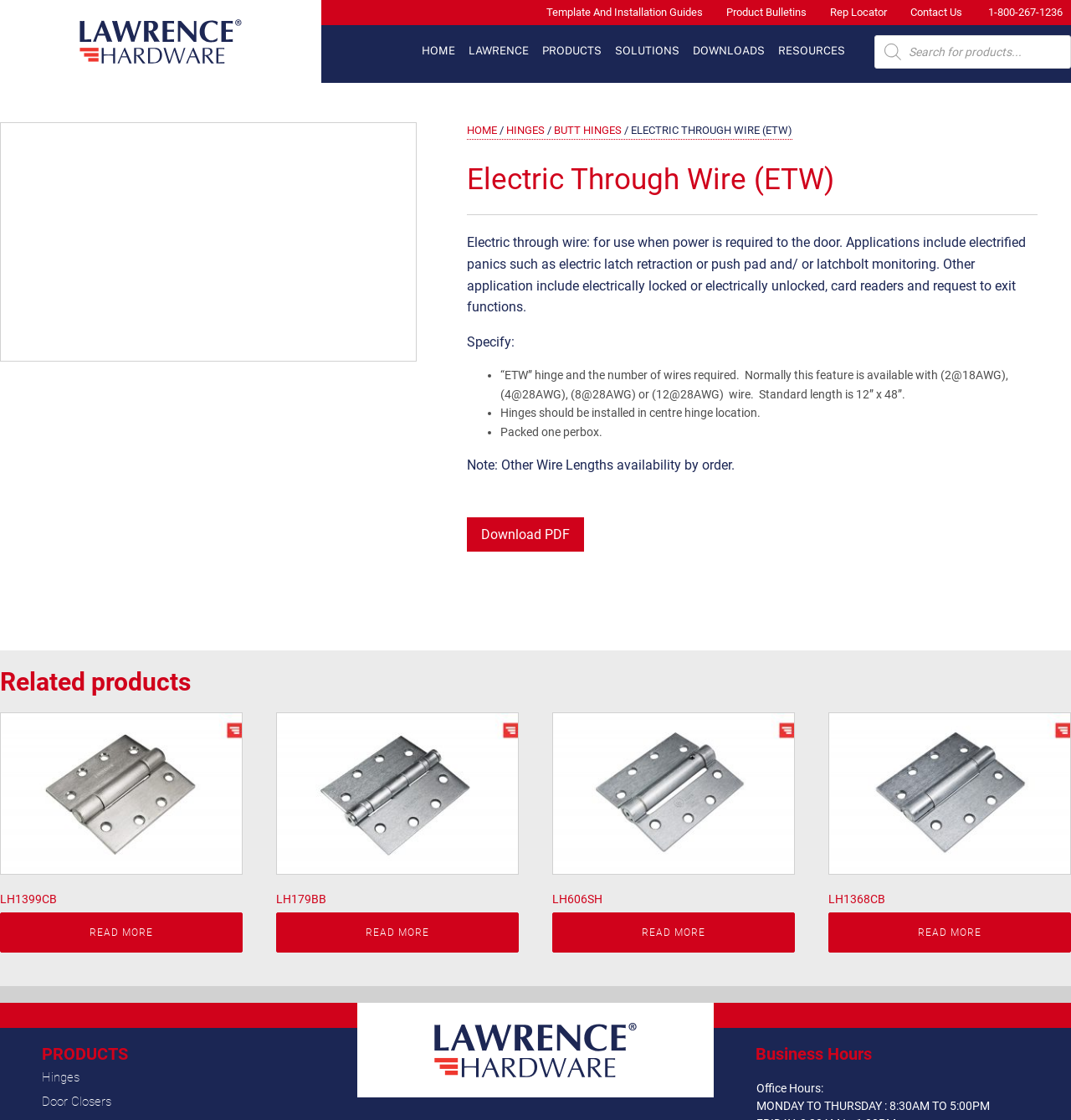Please find the bounding box coordinates of the section that needs to be clicked to achieve this instruction: "Contact Us".

[0.85, 0.003, 0.898, 0.019]